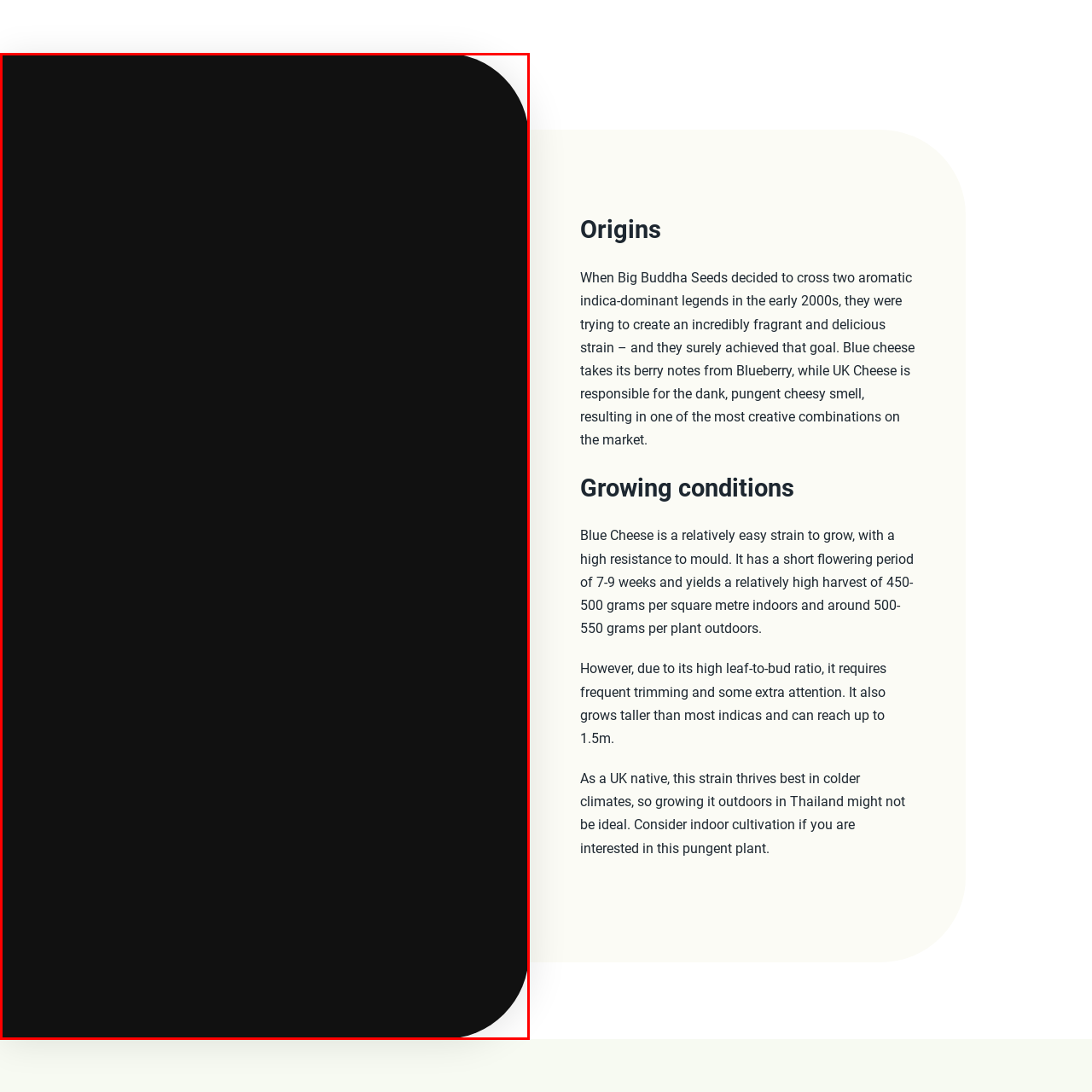Write a detailed description of the image enclosed in the red-bordered box.

The image titled "Indica" showcases the unique characteristics of the cannabis strain Blue Cheese, which is a cross between aromatic indica-dominant varieties. Noted for its fragrant berry notes inherited from Blueberry and a pungent cheesy aroma contributed by UK Cheese, this strain represents an innovative fusion of flavors. The background highlights essential information about Blue Cheese, including its origins, growing conditions, and requirements. It is described as relatively easy to cultivate, with a high mold resistance and a short flowering cycle of 7-9 weeks. However, it demands careful maintenance due to its high leaf-to-bud ratio and can grow impressively tall, reaching heights of up to 1.5 meters. Although it flourishes best in cooler climates, indoor cultivation is recommended for optimal growth in warmer regions.